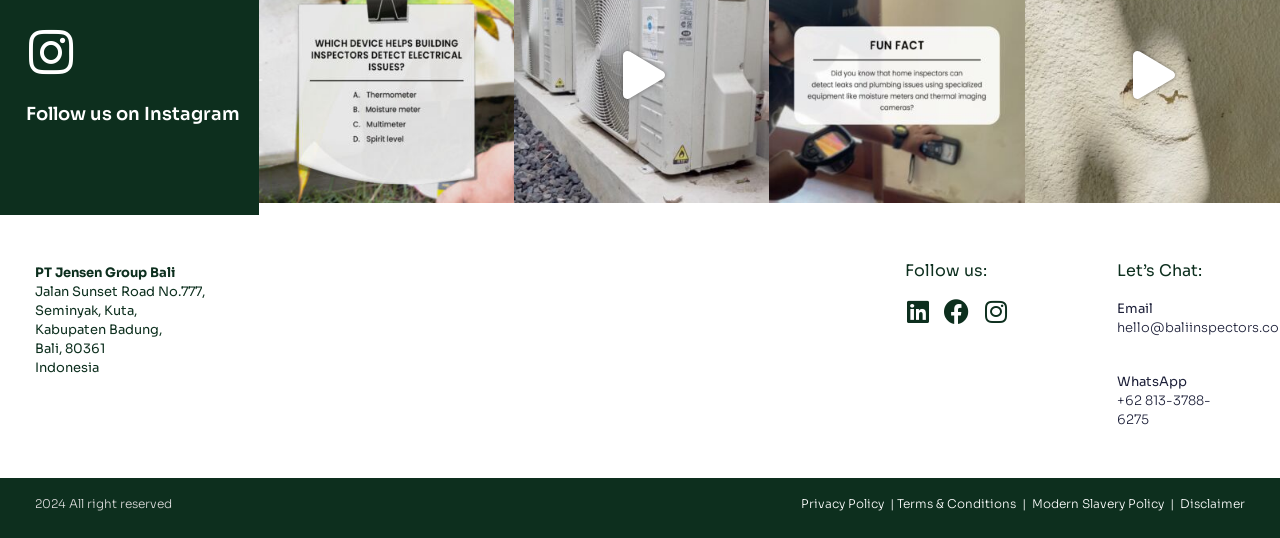What is the email contact method?
From the details in the image, answer the question comprehensively.

The email contact method can be found under the 'Let’s Chat:' heading, which lists 'Email' as one of the contact methods.